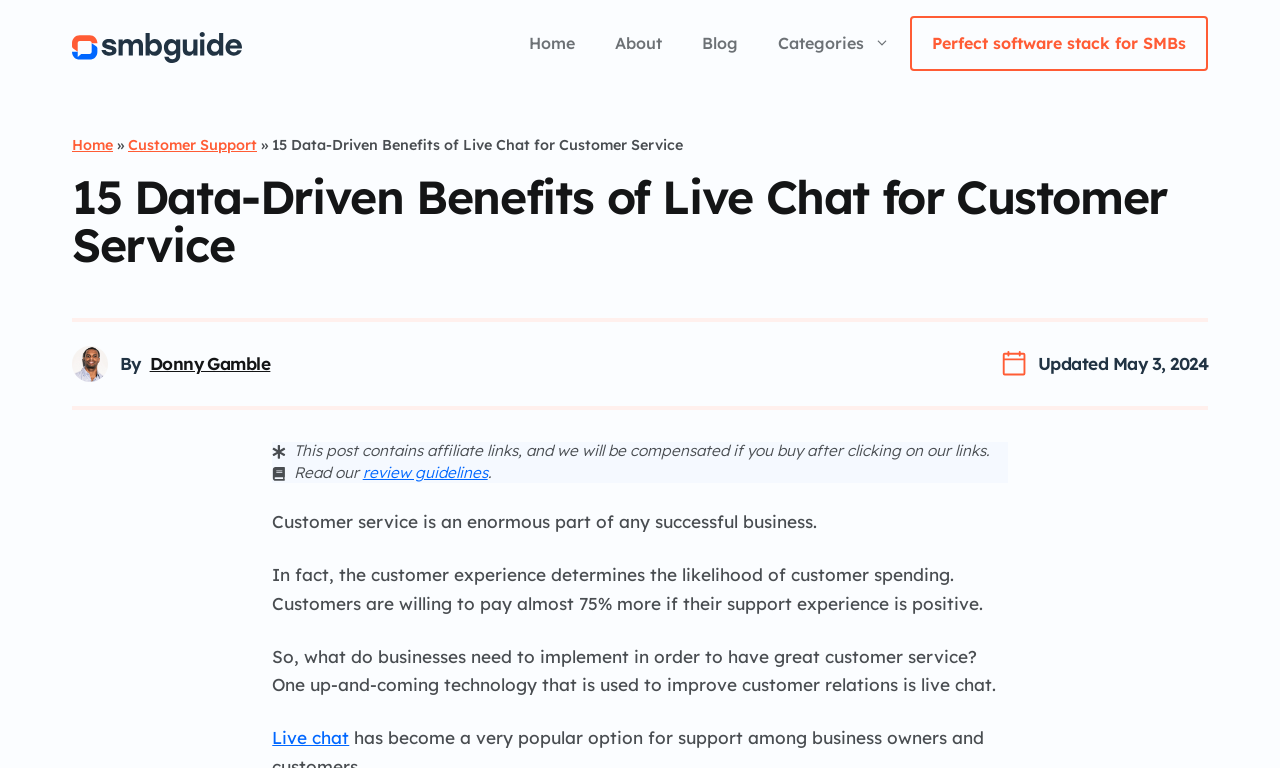Determine the bounding box coordinates of the area to click in order to meet this instruction: "Click on the SMB Guide link".

[0.056, 0.048, 0.189, 0.074]